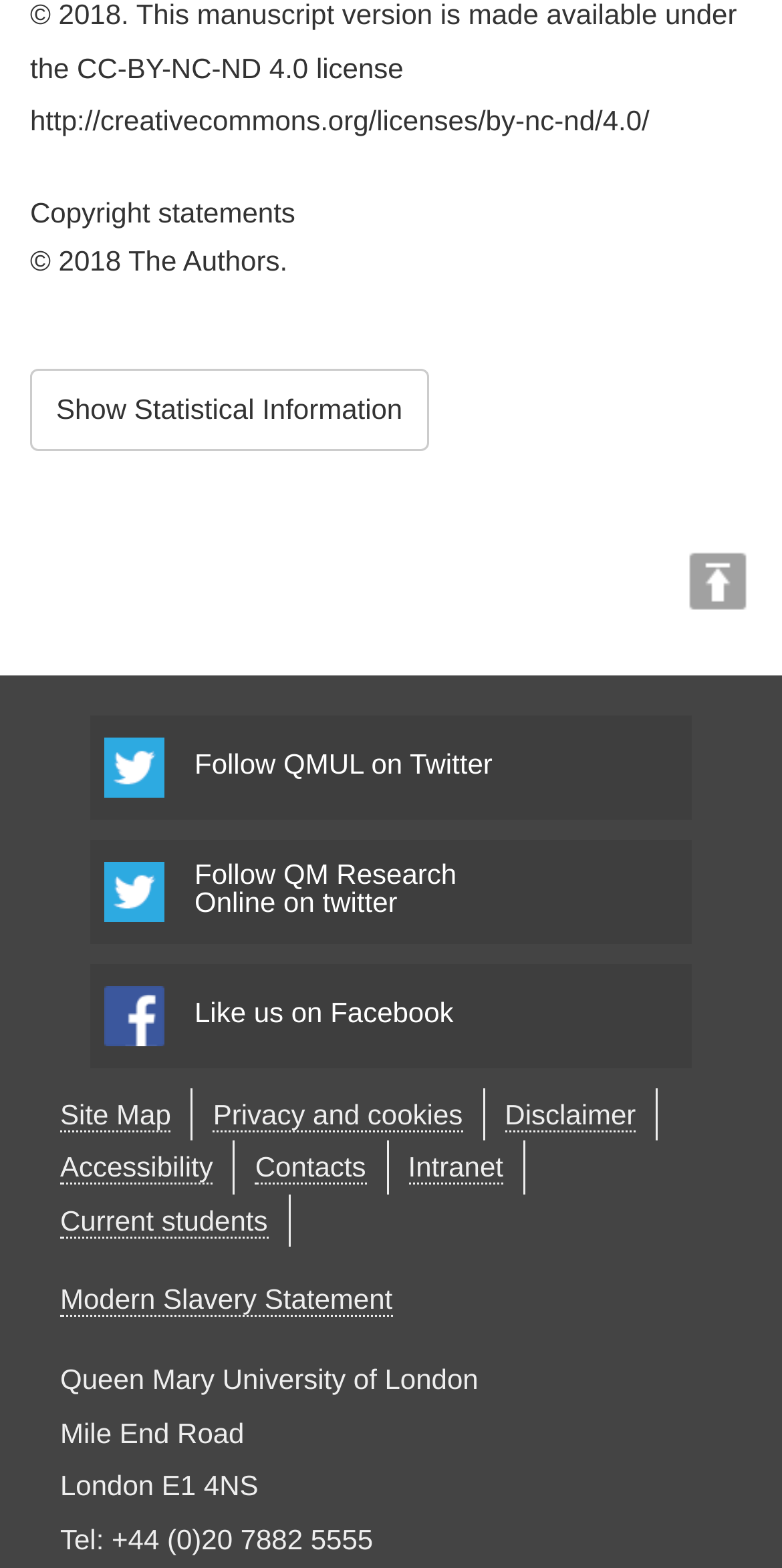Please identify the bounding box coordinates of the element's region that needs to be clicked to fulfill the following instruction: "Contact us". The bounding box coordinates should consist of four float numbers between 0 and 1, i.e., [left, top, right, bottom].

[0.326, 0.734, 0.468, 0.756]